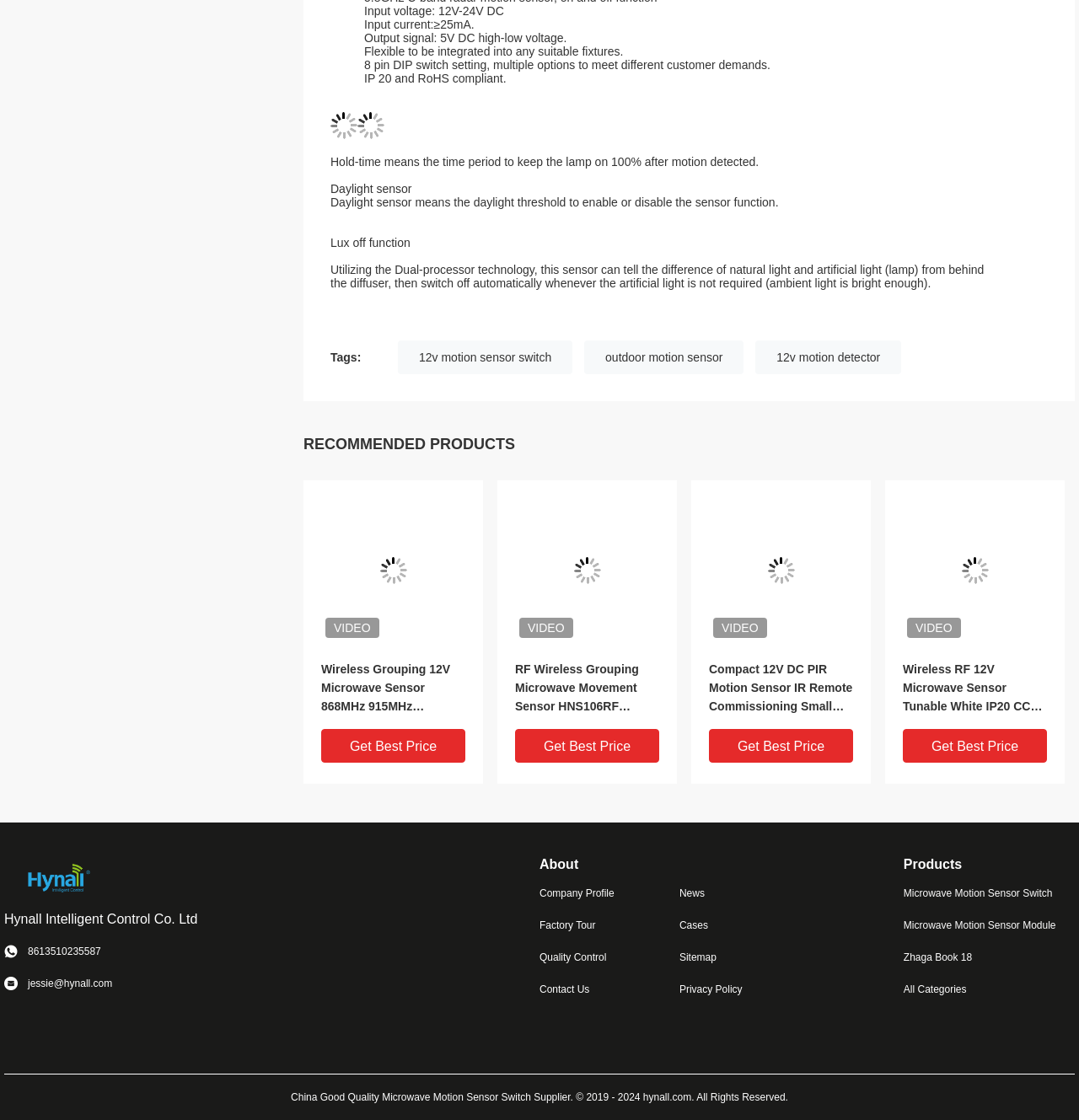Respond with a single word or phrase to the following question:
How many pins does the DIP switch have?

8